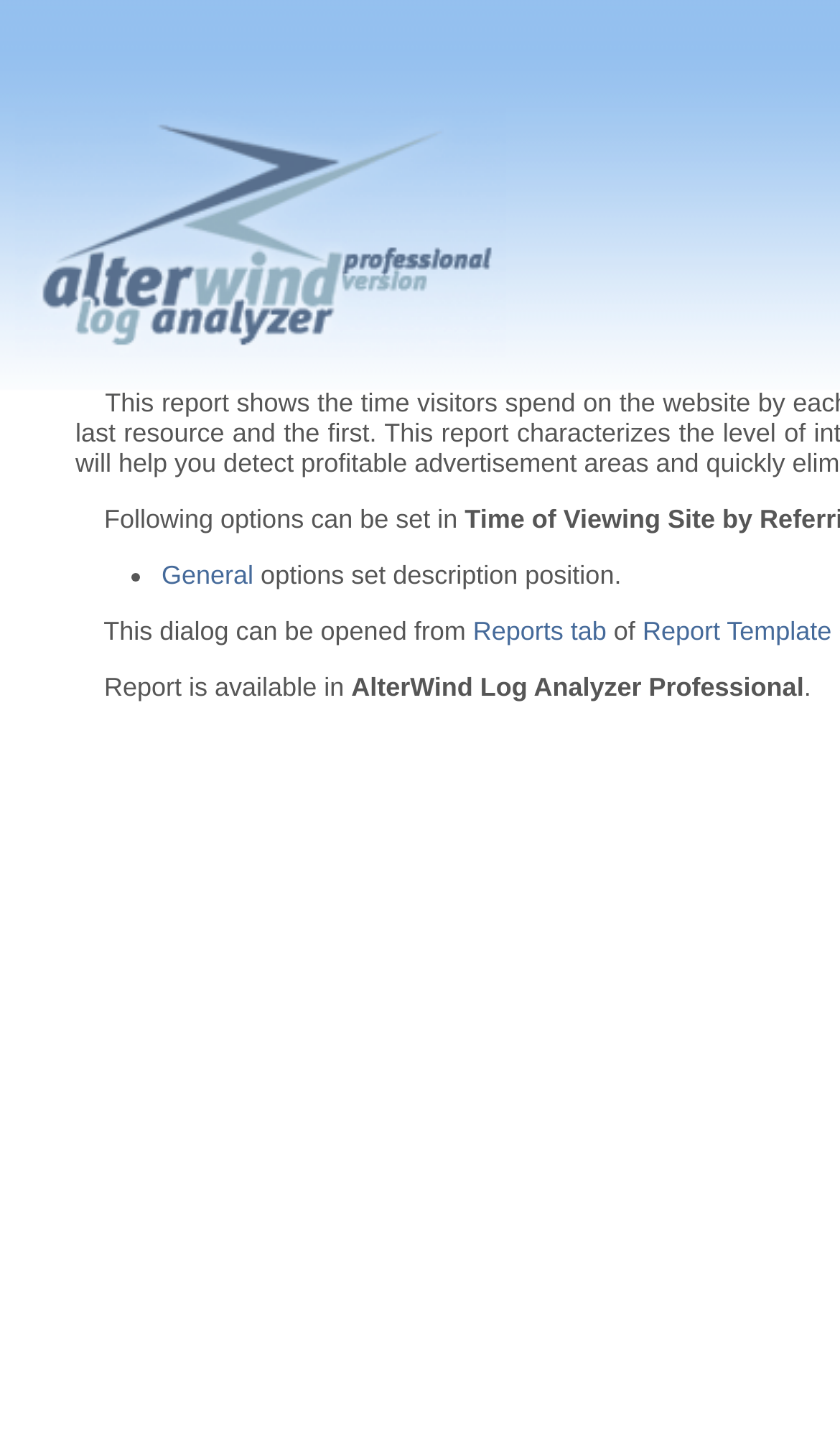Provide a thorough description of the webpage's content and layout.

The webpage is a report page titled "Time of Viewing Site by Referring URLs Report". At the top, there is a table with three cells. The first cell contains a small image. The second cell has a larger image, a link with the text "AlterWind Log Analyzer Professional. Log analysis software for search engine optimization and website promotion.", and another image with the same text. The third cell contains an image and a list with a bullet point. 

Below the table, there is a section with a list item marked with a bullet point, followed by a link labeled "General". To the right of the list item, there is a link labeled "Reports tab", followed by the text "of". 

Further down, there is a paragraph of text that reads "Report is available in AlterWind Log Analyzer Professional". The text is divided into two parts, with the first part "Report is available in" on the left, and the second part "AlterWind Log Analyzer Professional" on the right.